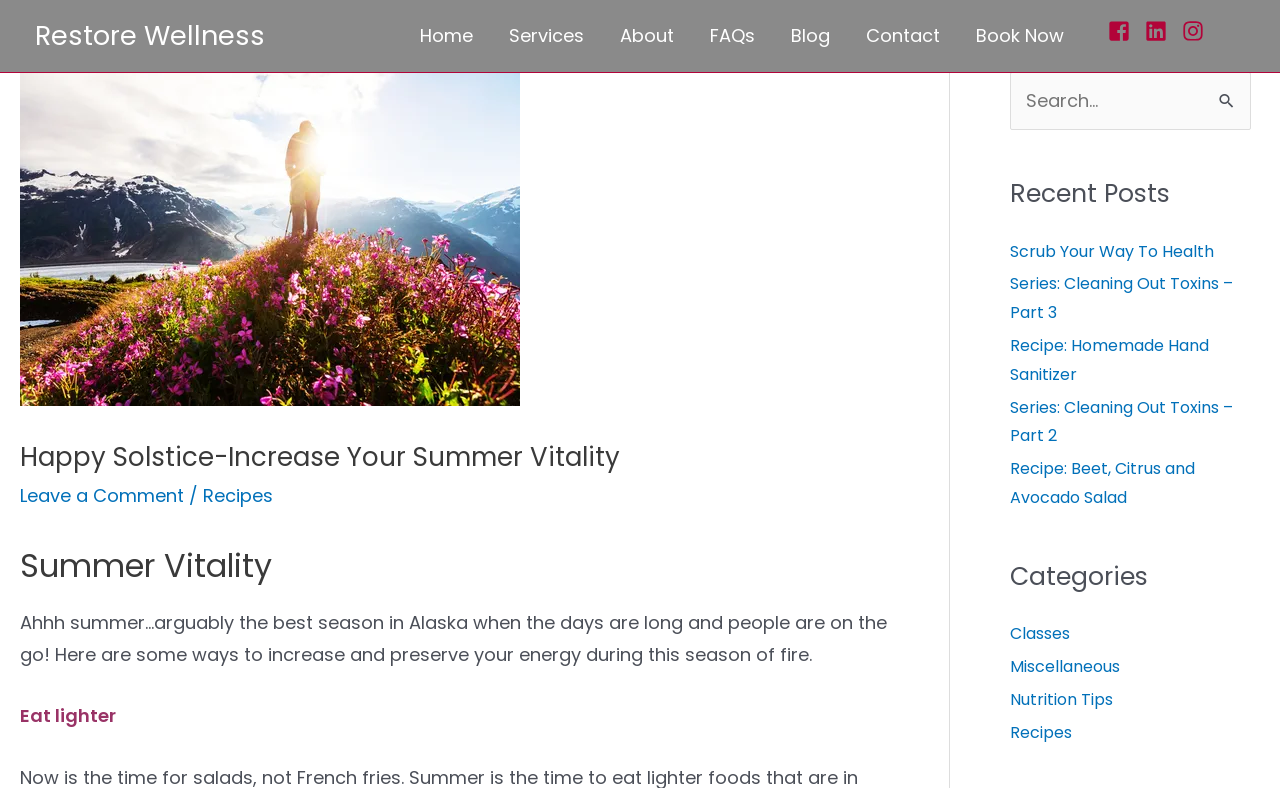Please determine the bounding box coordinates of the element's region to click in order to carry out the following instruction: "Contact the sales person via email". The coordinates should be four float numbers between 0 and 1, i.e., [left, top, right, bottom].

None